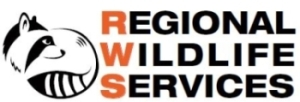What is the purpose of the company?
Look at the image and respond with a one-word or short phrase answer.

Wildlife control and removal